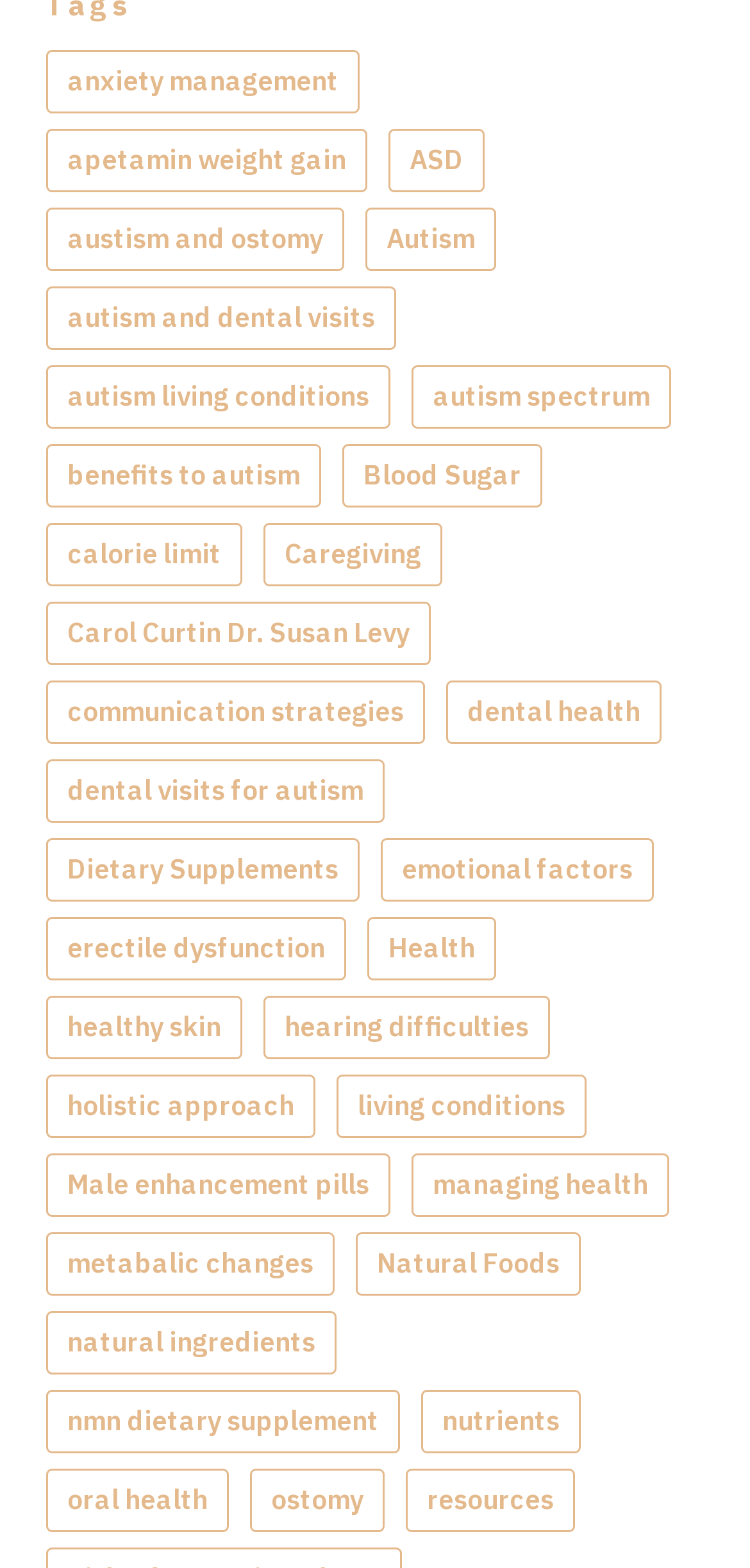Respond to the question with just a single word or phrase: 
What is the topic related to 'dental health'?

Autism